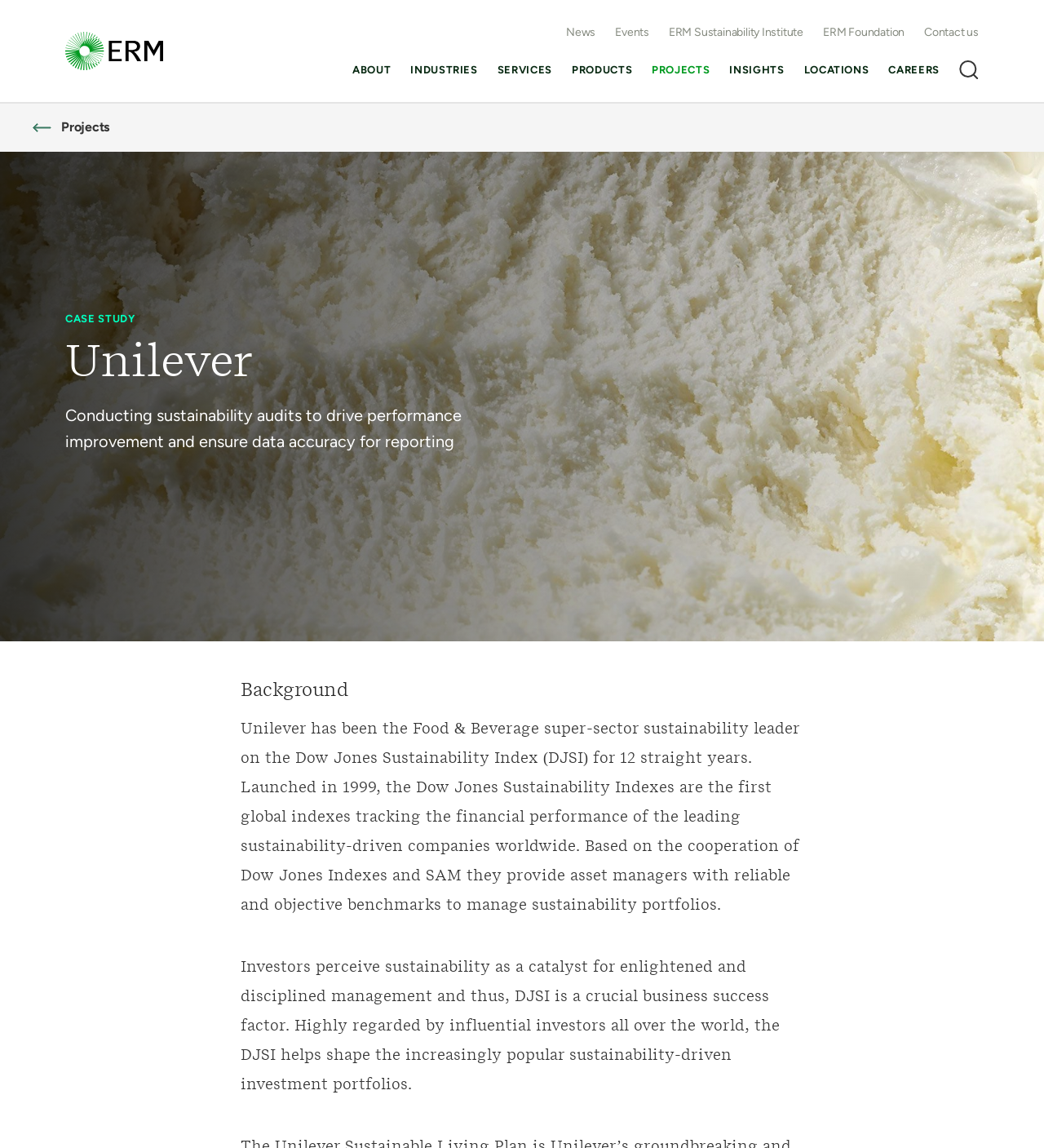Could you determine the bounding box coordinates of the clickable element to complete the instruction: "Click the ERM Logo"? Provide the coordinates as four float numbers between 0 and 1, i.e., [left, top, right, bottom].

[0.062, 0.028, 0.156, 0.061]